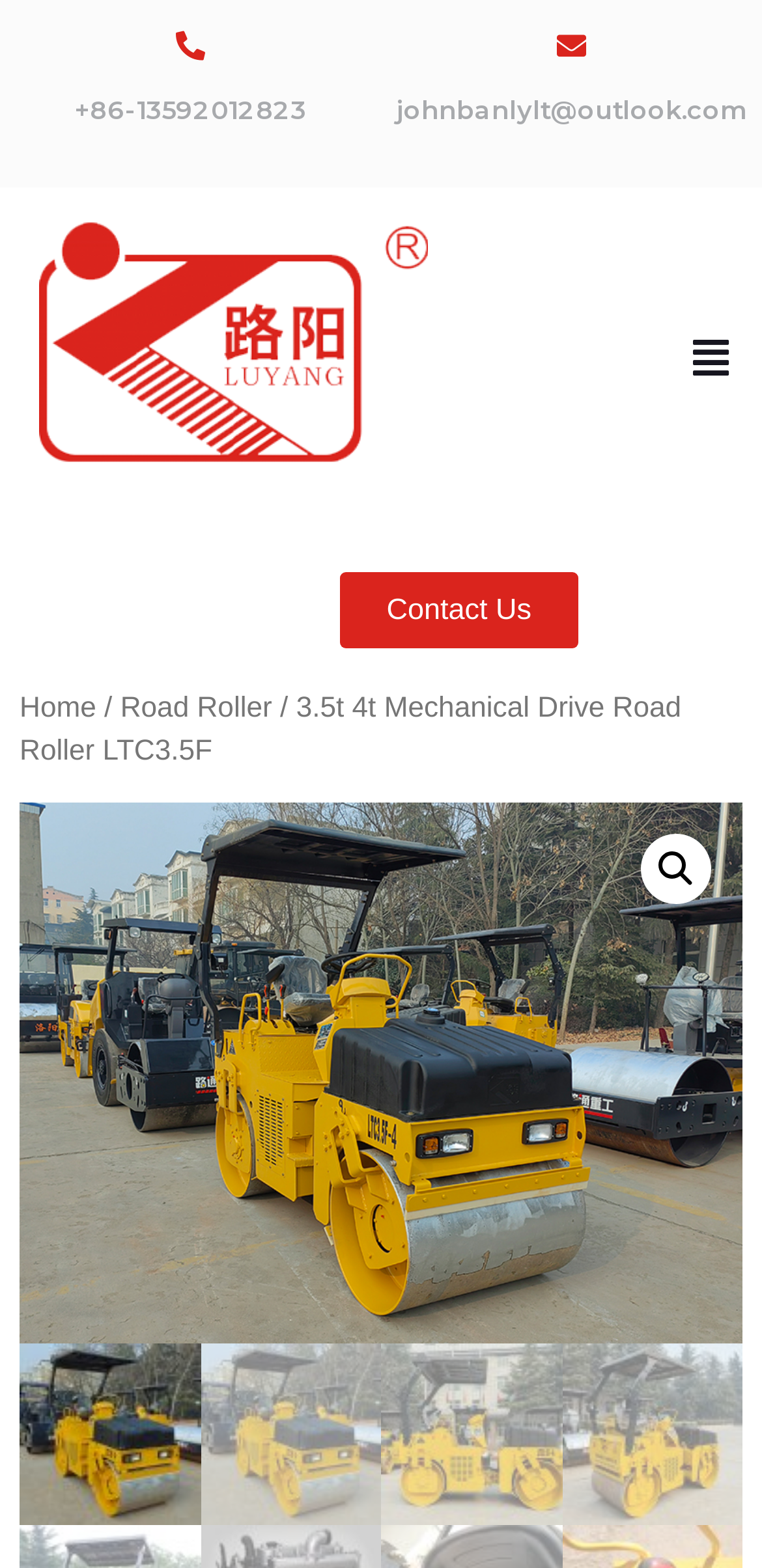Give a detailed overview of the webpage's appearance and contents.

This webpage is about a 3.5t 4t Mechanical Drive Road Roller LTC3.5F, specifically showcasing its features and specifications. At the top, there are two phone numbers and an email address, '+86-13592012823' and 'johnbanlylt@outlook.com', respectively, which are likely contact information for the manufacturer or sales representative.

Below the contact information, there is a menu button on the right side, labeled 'Menu', which has a dropdown menu when clicked. To the left of the menu button, there are several links, including 'Contact Us', 'Home', and 'Road Roller', which are part of the website's navigation.

The main content of the webpage is an image of the road roller, which takes up most of the page. The image is divided into four sections, with three smaller images on the left and a larger image on the right. The larger image has a caption, 'Leading Road Roller Manufacturer'.

At the bottom of the page, there is a table or list of specifications, which includes details such as the engine model, gross power, and operating weight of the road roller. The specifications are listed in a concise and organized manner, making it easy to quickly scan and understand the key features of the product.

Overall, the webpage is focused on showcasing the 3.5t 4t Mechanical Drive Road Roller LTC3.5F and providing key information about its features and specifications.